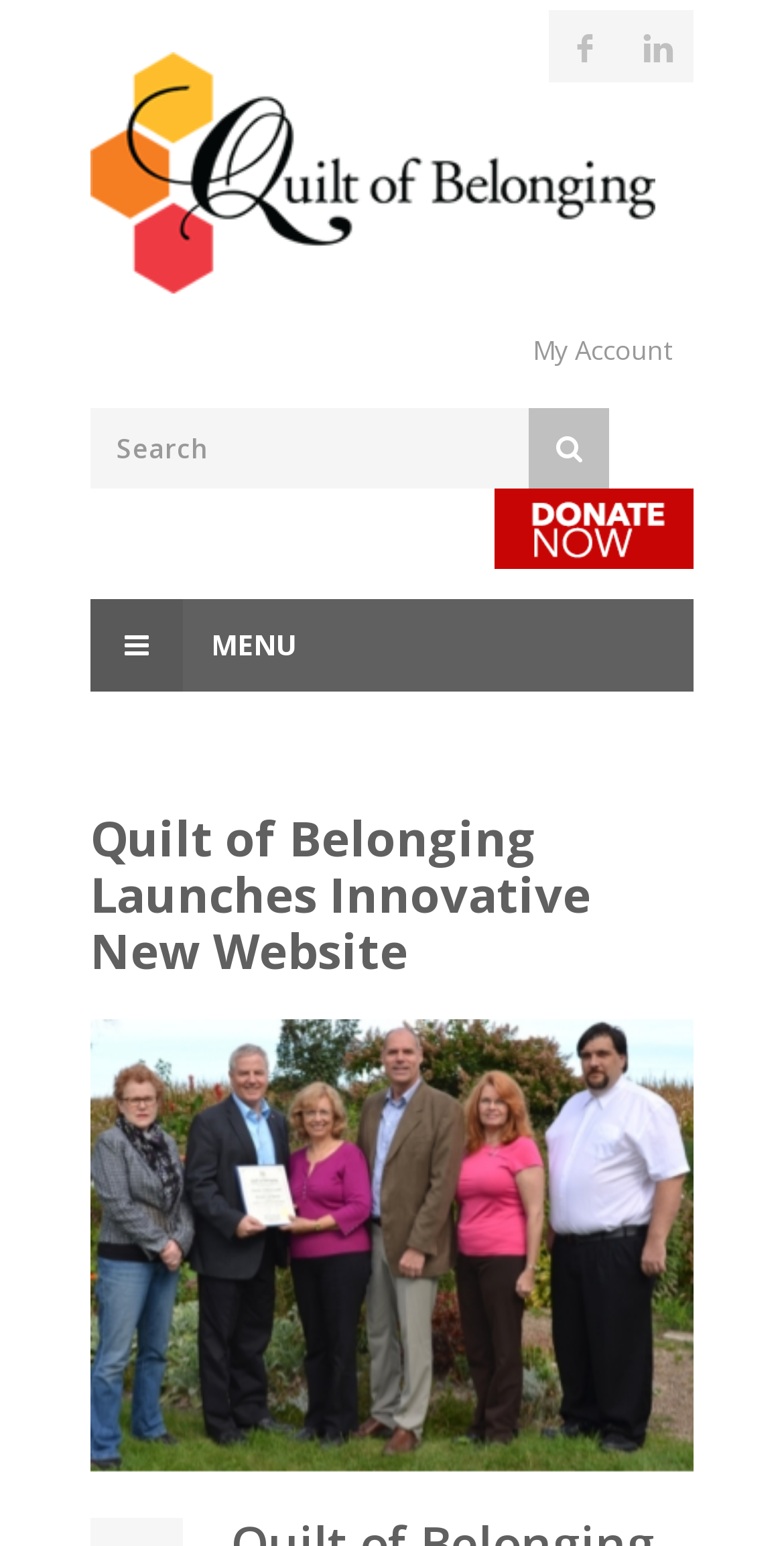Please answer the following question using a single word or phrase: 
What is the call to action in the link with the image?

Donate Now